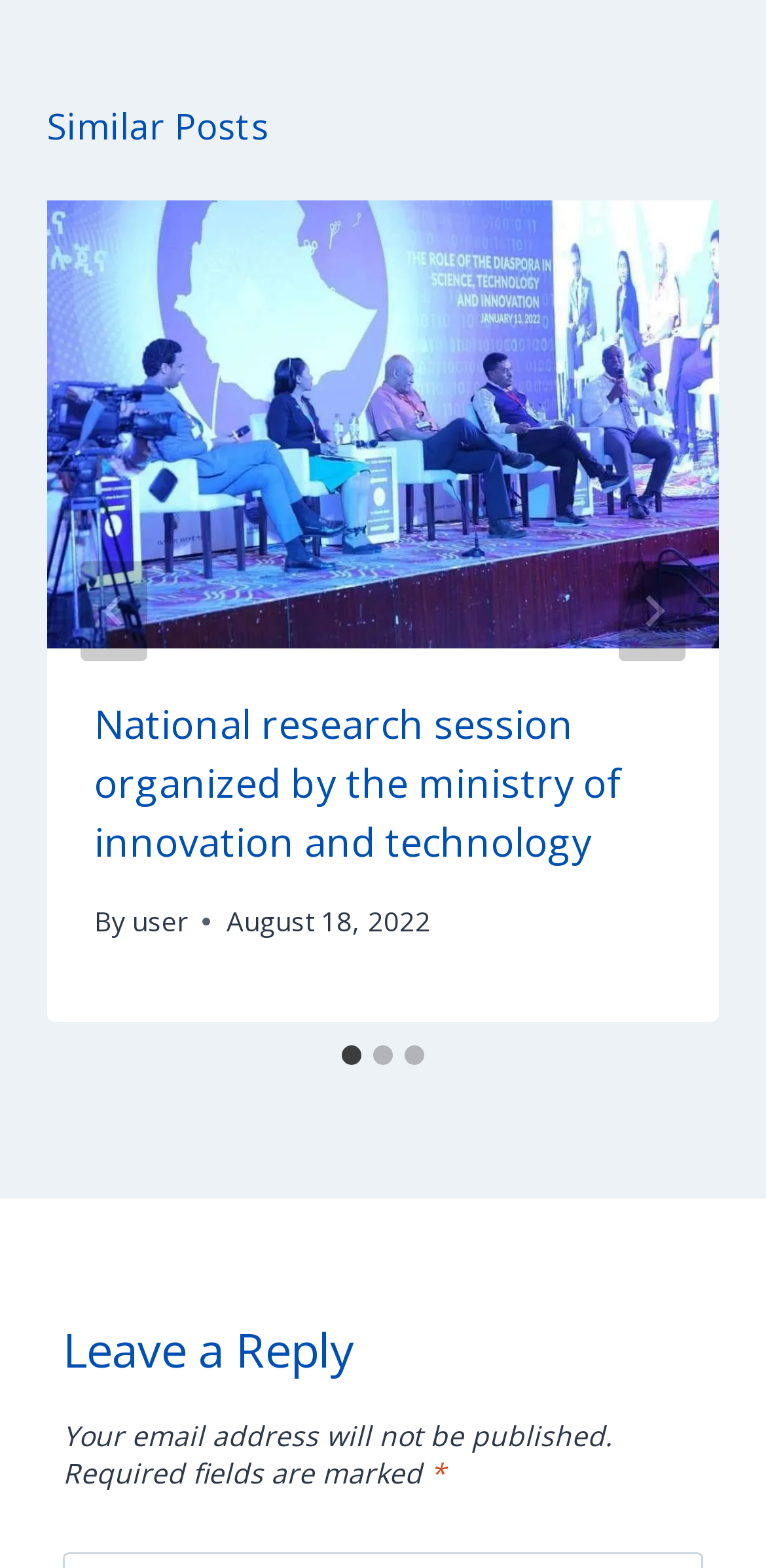How many slides are there?
Provide a comprehensive and detailed answer to the question.

I counted the number of tabs in the tablist element with the label 'Select a slide to show' and found that there are three tabs, indicating three slides.